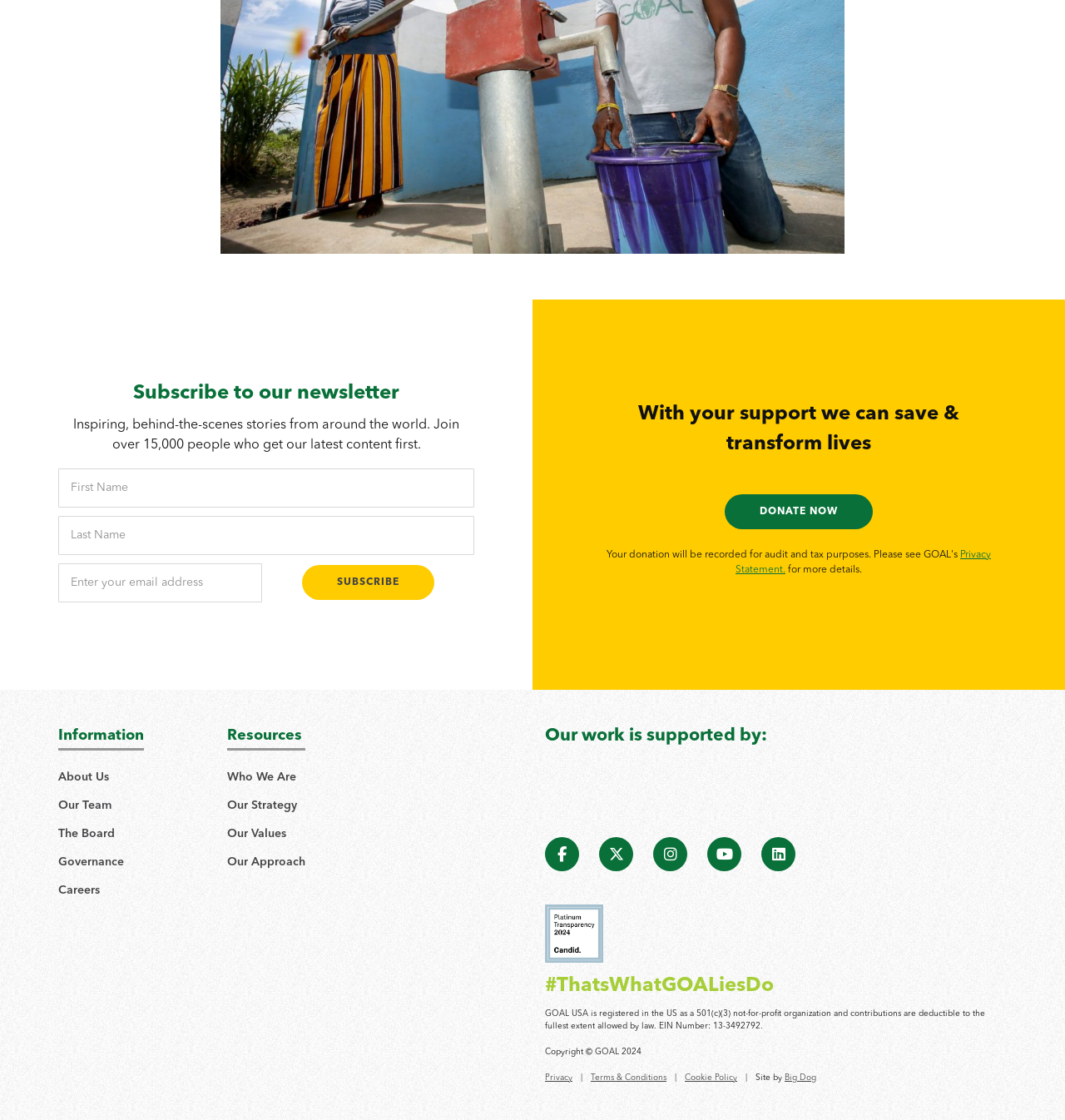Please indicate the bounding box coordinates for the clickable area to complete the following task: "Donate now". The coordinates should be specified as four float numbers between 0 and 1, i.e., [left, top, right, bottom].

[0.679, 0.424, 0.821, 0.458]